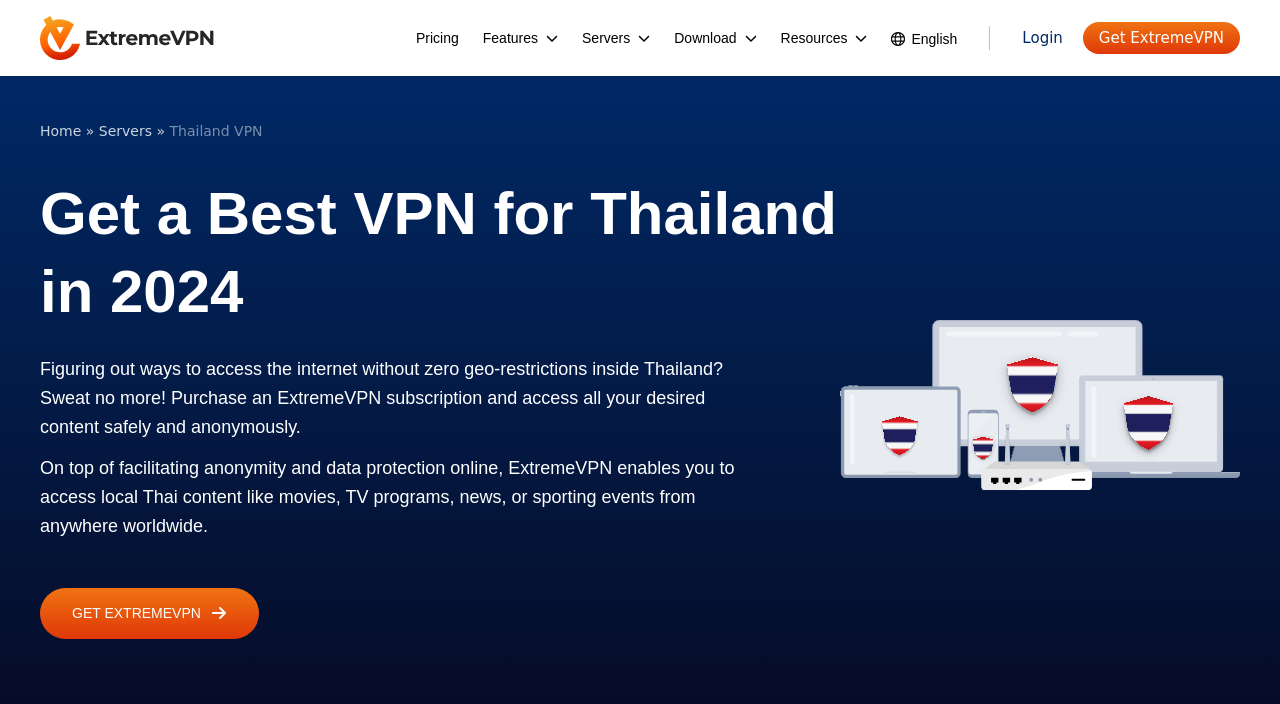Please provide the main heading of the webpage content.

Get a Best VPN for Thailand in 2024